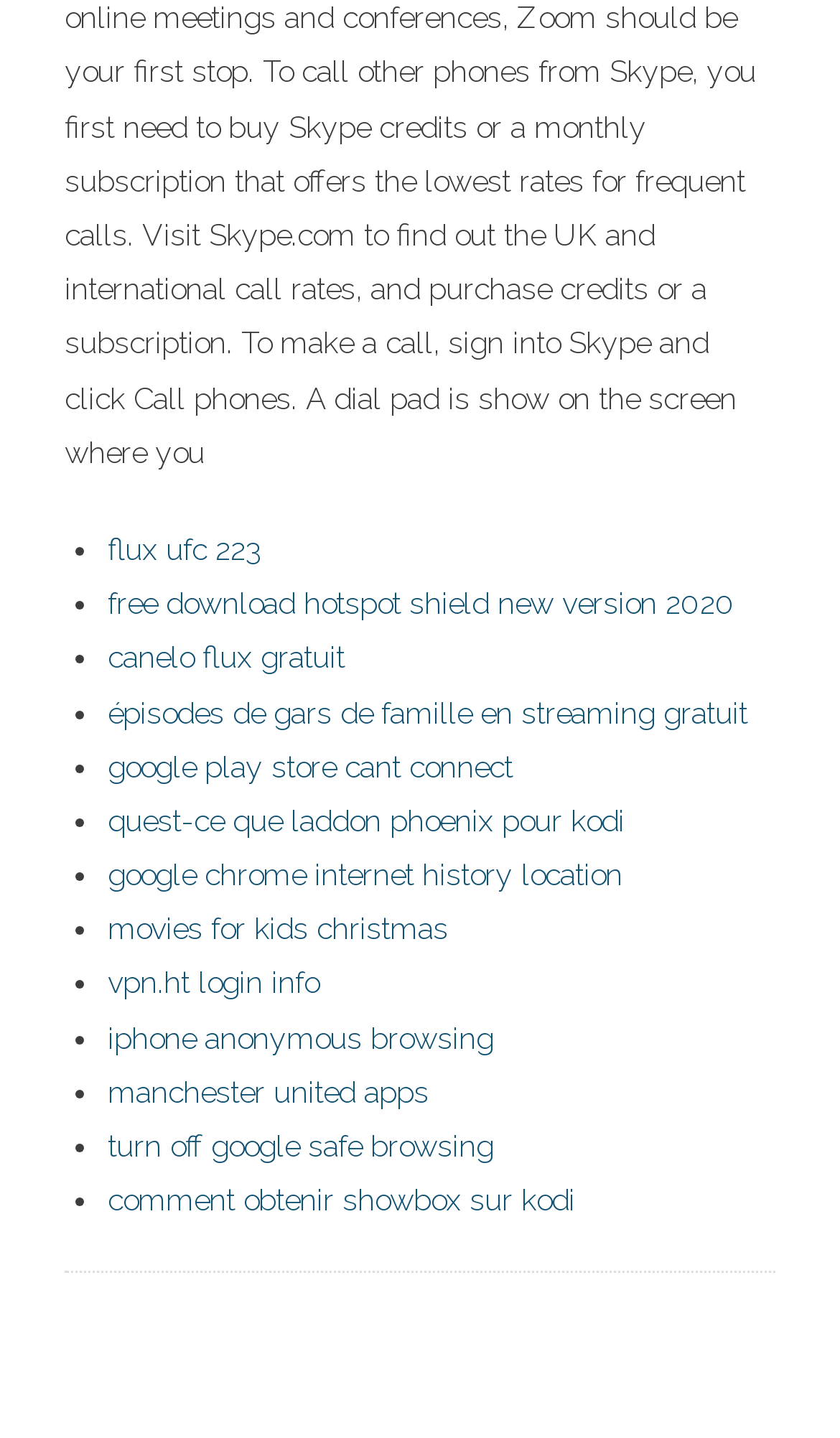Find the bounding box coordinates of the clickable area required to complete the following action: "learn about vpn.ht login info".

[0.128, 0.672, 0.379, 0.696]